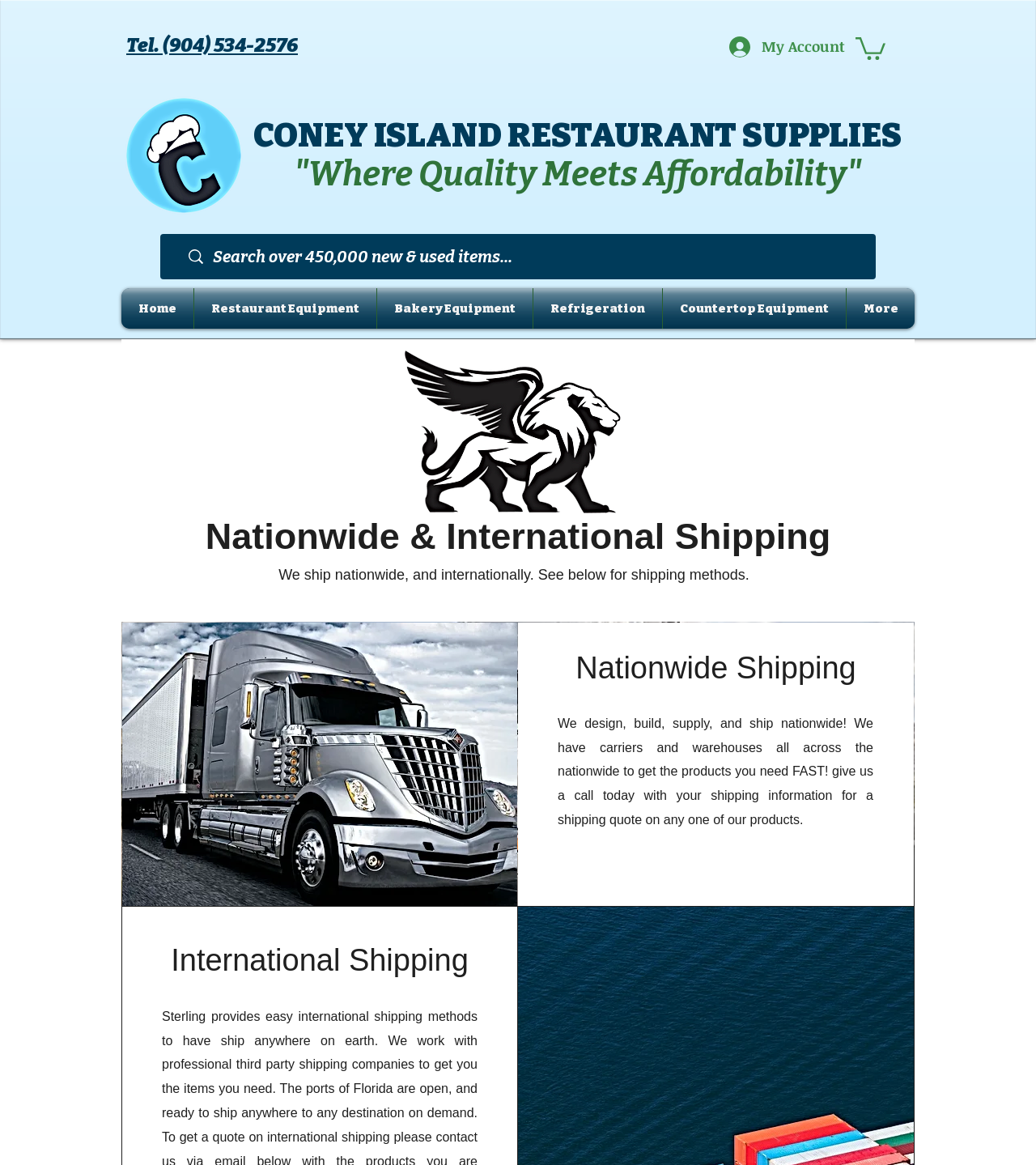Pinpoint the bounding box coordinates of the element to be clicked to execute the instruction: "Search for products".

[0.205, 0.201, 0.812, 0.24]